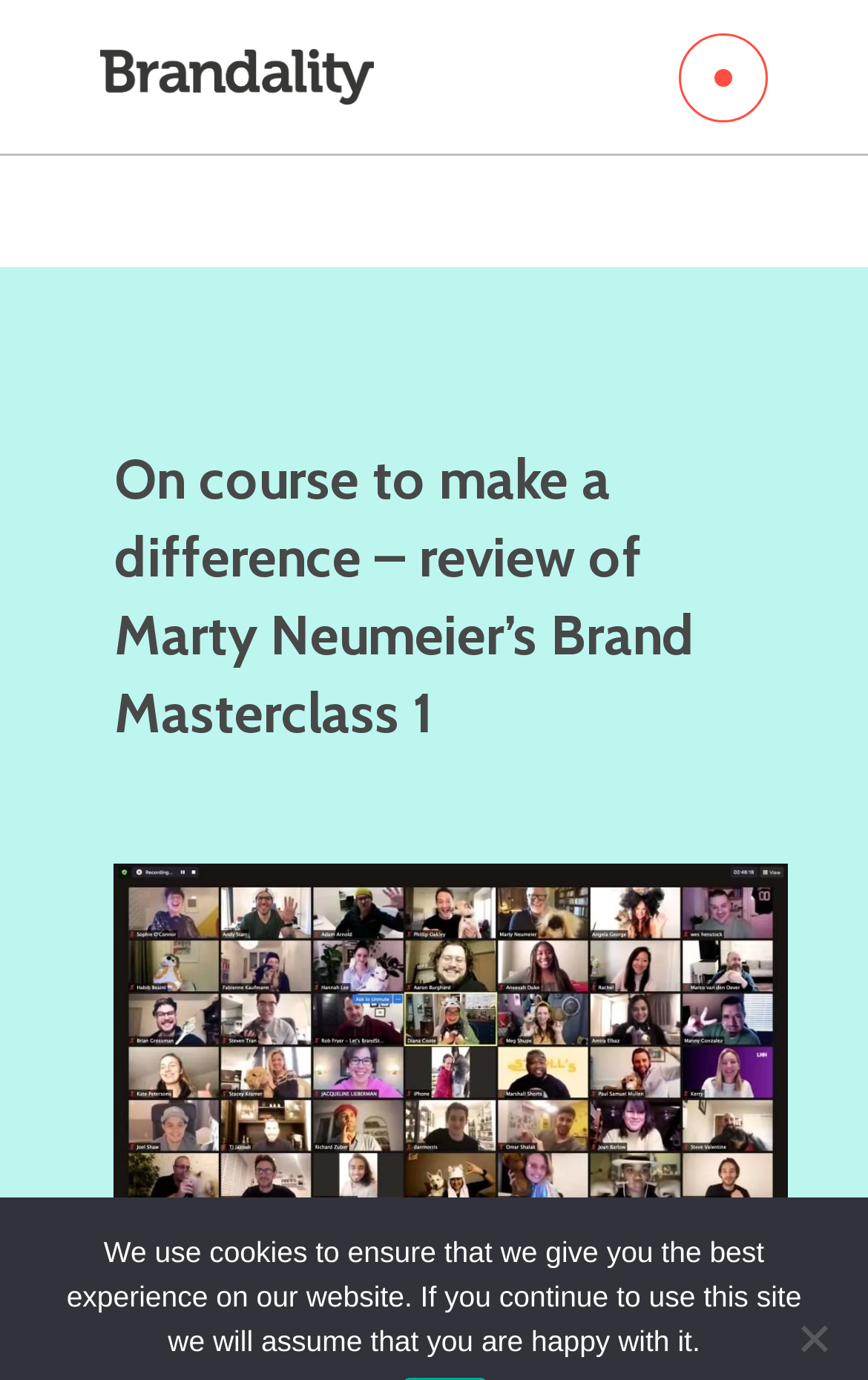Give an extensive and precise description of the webpage.

The webpage appears to be a blog post or article review. At the top left corner, there is a mobile logo, which is a clickable link. On the top right corner, there is another image, also a clickable link, but it does not have a descriptive text. 

Below the top elements, there is a main heading that reads "On course to make a difference – review of Marty Neumeier’s Brand Masterclass 1", which takes up a significant portion of the page. 

At the very bottom of the page, there is a notification or disclaimer about the use of cookies on the website. It informs users that by continuing to use the site, they are assumed to be happy with the cookie policy. Next to this notification, there is a "No" button or option, likely allowing users to opt-out of the cookie policy.